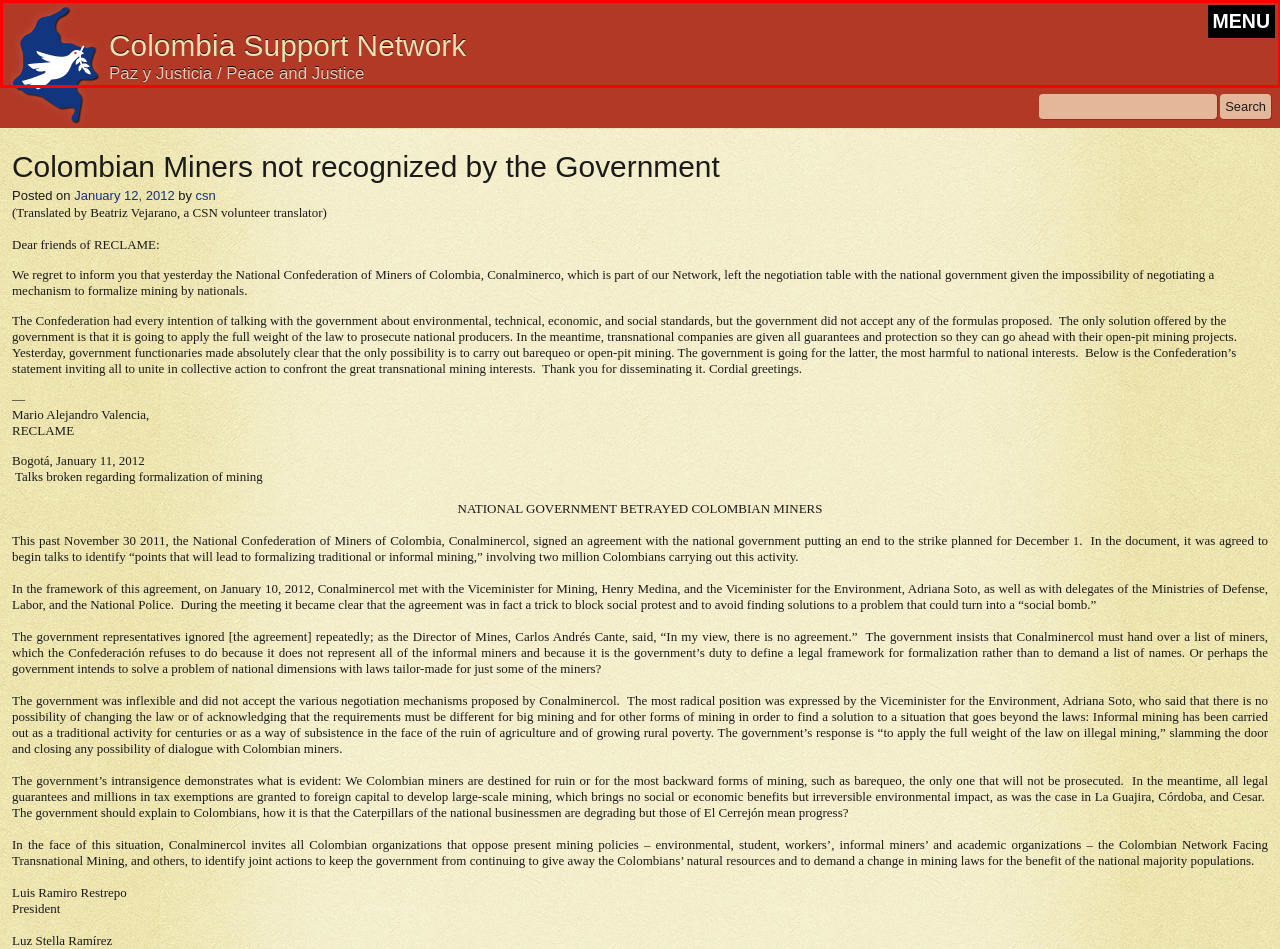You are provided with a screenshot of a webpage that includes a red rectangle bounding box. Please choose the most appropriate webpage description that matches the new webpage after clicking the element within the red bounding box. Here are the candidates:
A. Editorials | Colombia Support Network
B. About Us | Colombia Support Network
C. Donate | Colombia Support Network
D. Take Action | Colombia Support Network
E. Colombia Support Network | Paz y Justicia / Peace and Justice
F. Contact Us | Colombia Support Network
G. Other Resources | Colombia Support Network
H. Central New York / Movimiento Campesino de Cajibio (Cauca) | Colombia Support Network

E